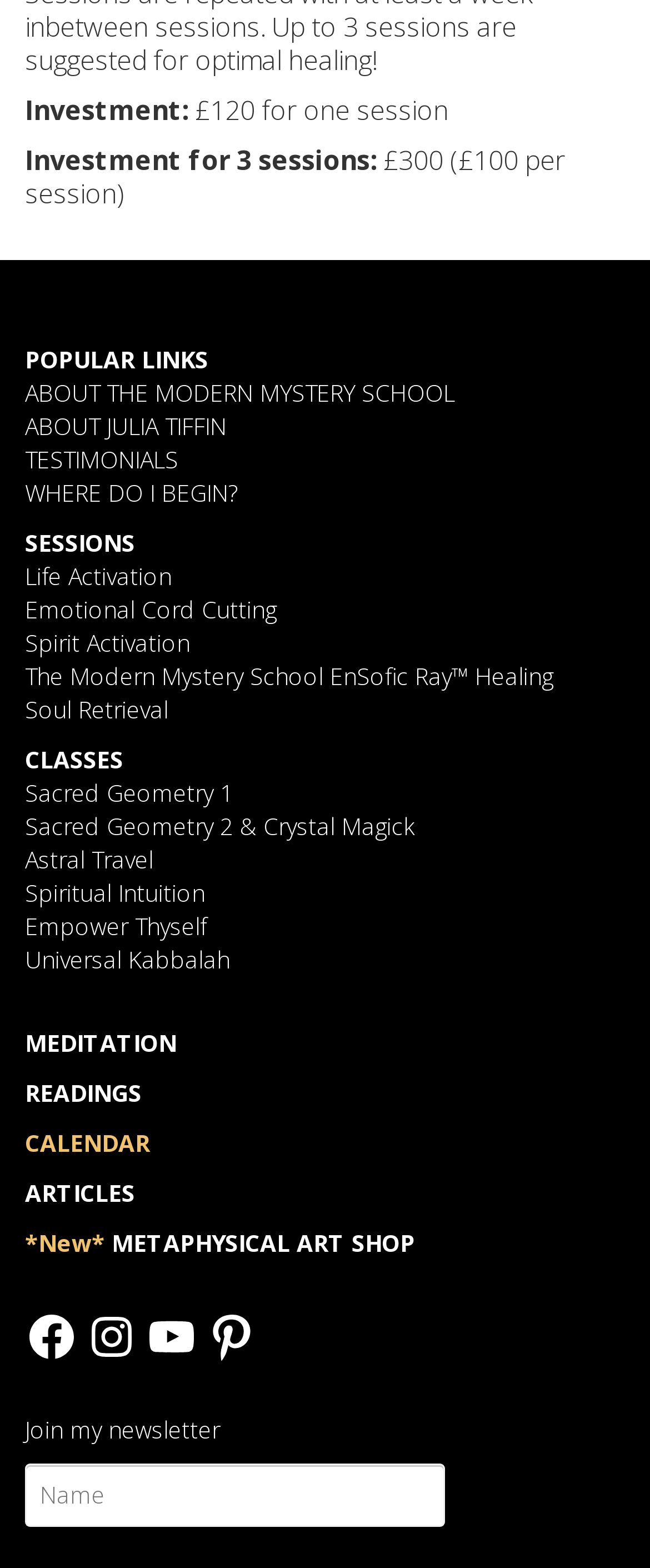Find the bounding box coordinates of the clickable area required to complete the following action: "Click MEDITATION".

[0.038, 0.655, 0.272, 0.675]